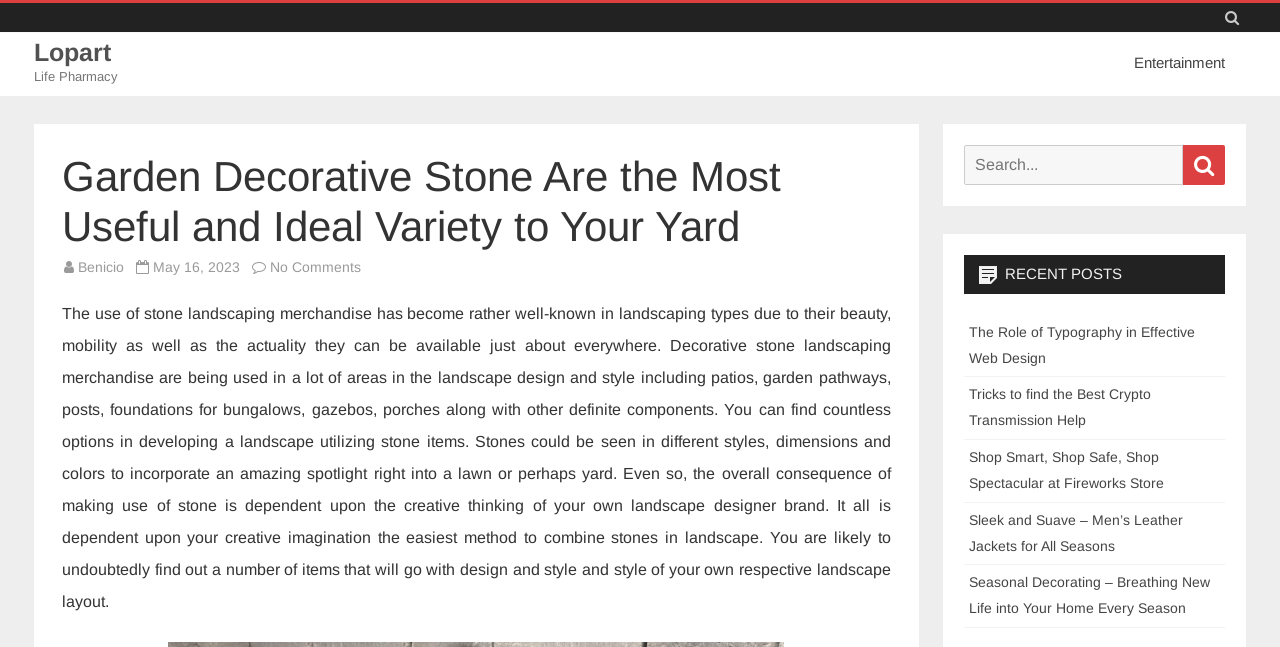Provide a thorough summary of the webpage.

This webpage is about garden decorative stones and their uses in landscaping. At the top left, there is a link to "Lopart" and a static text "Life Pharmacy". On the top right, there is a link to "Skip to content" and another link to "Entertainment". 

Below the top section, there is a main heading that reads "Garden Decorative Stone Are the Most Useful and Ideal Variety to Your Yard". Underneath the heading, there are links to "Benicio" and "No Comments on Garden Decorative Stone Are the Most Useful and Ideal Variety to Your Yard", as well as a time stamp showing "May 16, 2023". 

The main content of the webpage is a long paragraph that discusses the benefits and uses of decorative stone landscaping products. It explains how they can be used in various areas of landscape design, such as patios and garden pathways, and how they can add beauty and creativity to a lawn or yard.

On the right side of the webpage, there is a search bar with a search button and a heading that reads "RECENT POSTS". Below the search bar, there are five links to recent posts, including "The Role of Typography in Effective Web Design", "Tricks to find the Best Crypto Transmission Help", "Shop Smart, Shop Safe, Shop Spectacular at Fireworks Store", "Sleek and Suave – Men’s Leather Jackets for All Seasons", and "Seasonal Decorating – Breathing New Life into Your Home Every Season".